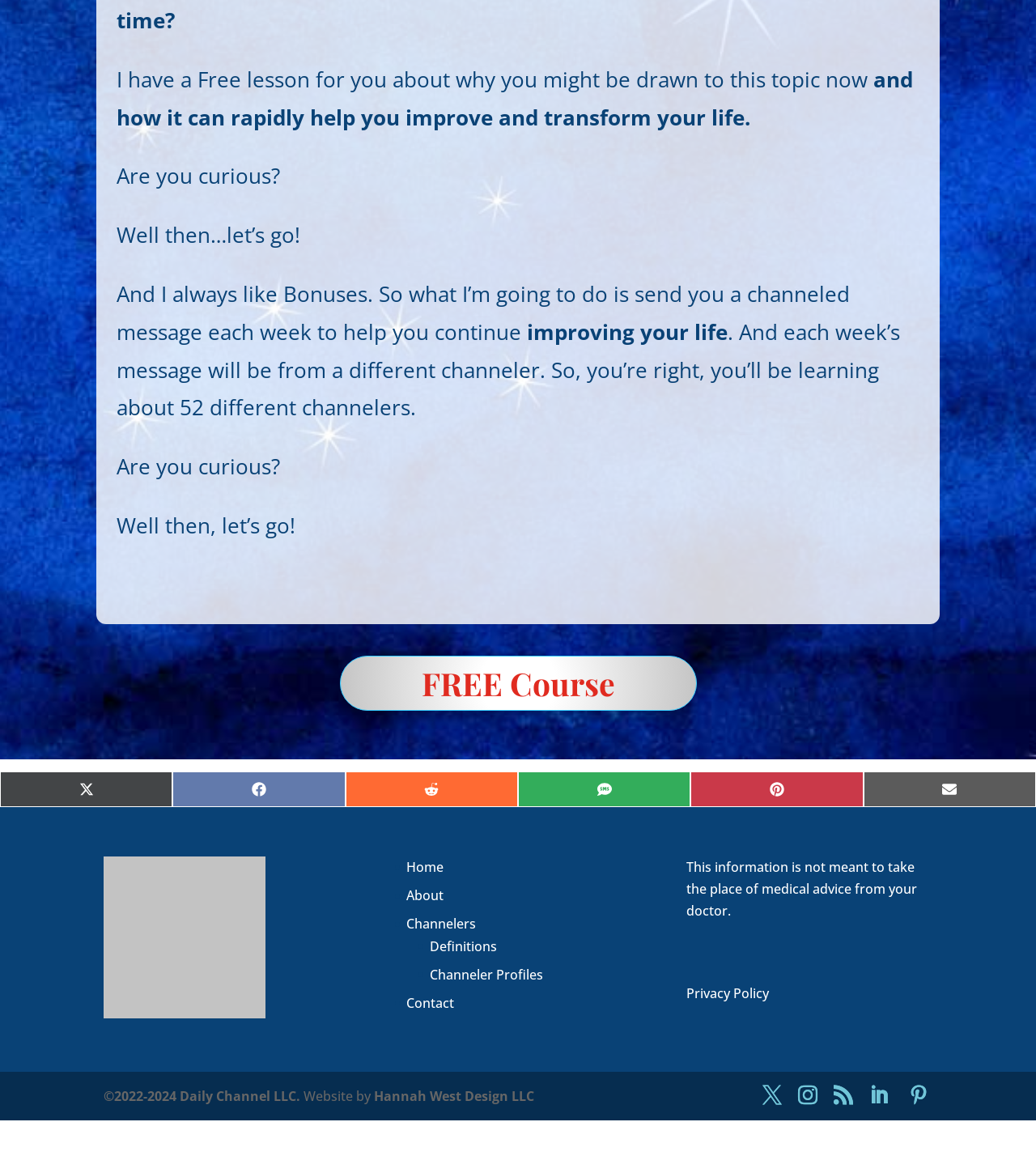What is the name of the logo in the bottom left corner?
Using the image, give a concise answer in the form of a single word or short phrase.

Nancy F Clark Beyond 3D logo